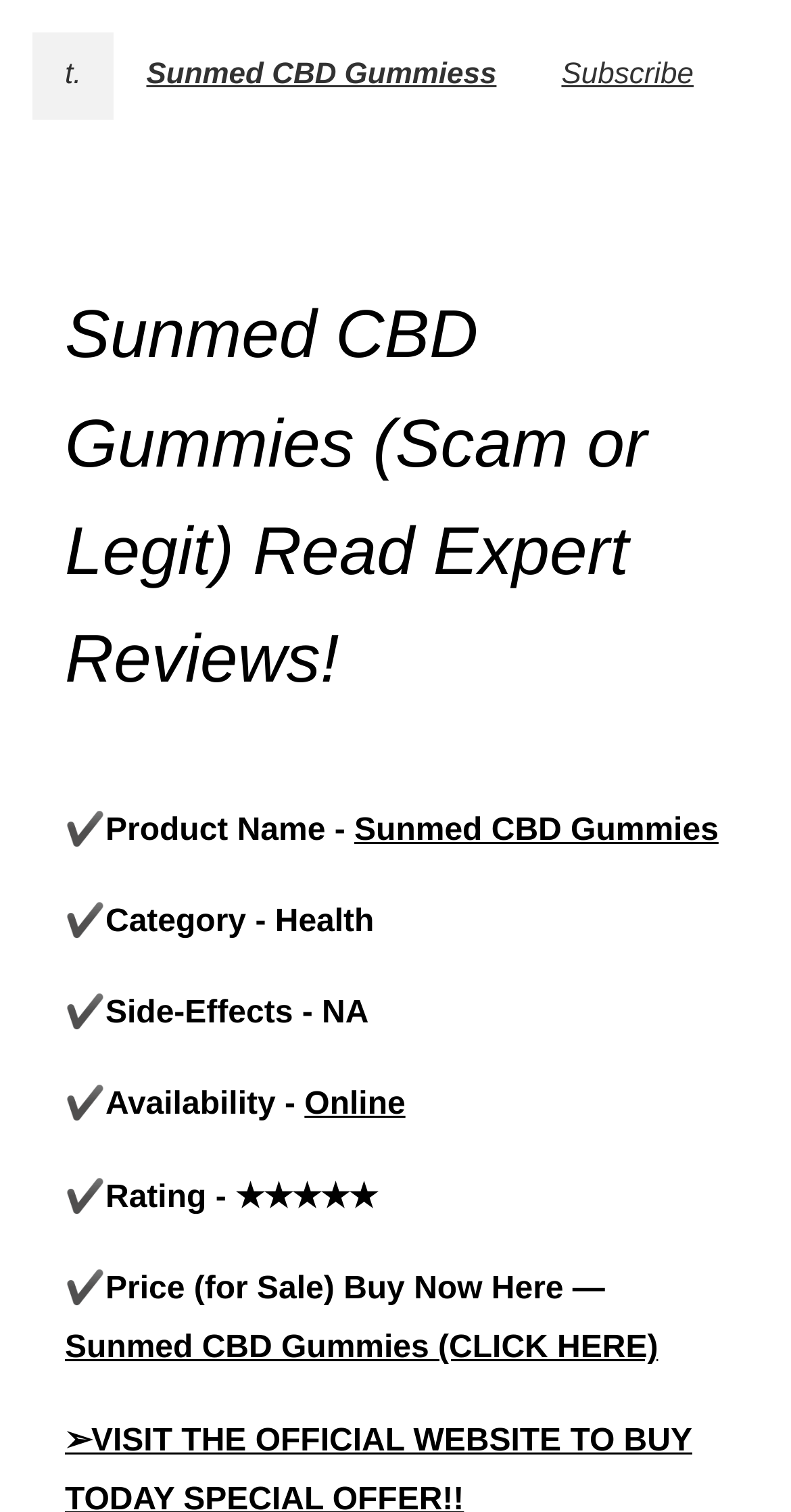What is the headline of the webpage?

Sunmed CBD Gummies (Scam or Legit) Read Expert Reviews!